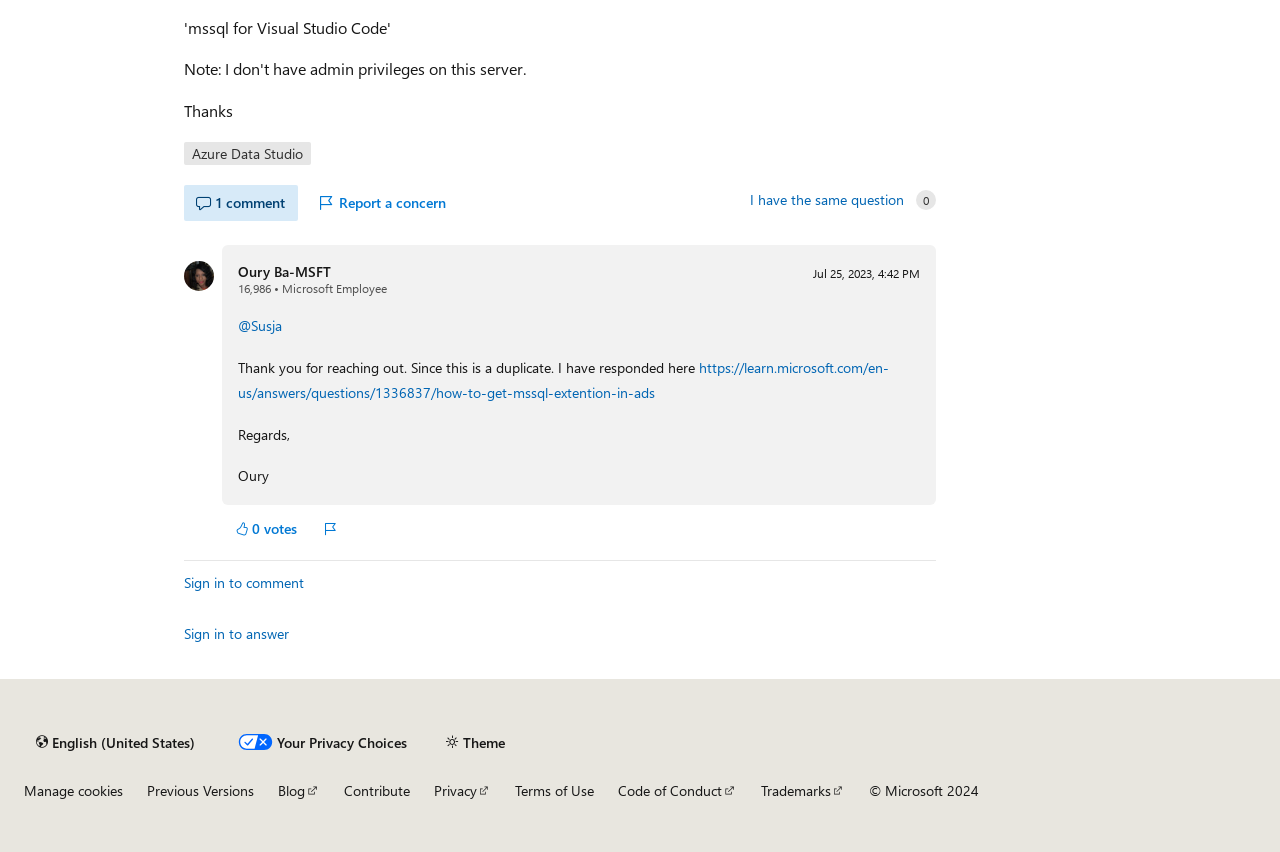Please identify the bounding box coordinates of the area I need to click to accomplish the following instruction: "Click the 'I have the same question' button".

[0.586, 0.225, 0.706, 0.244]